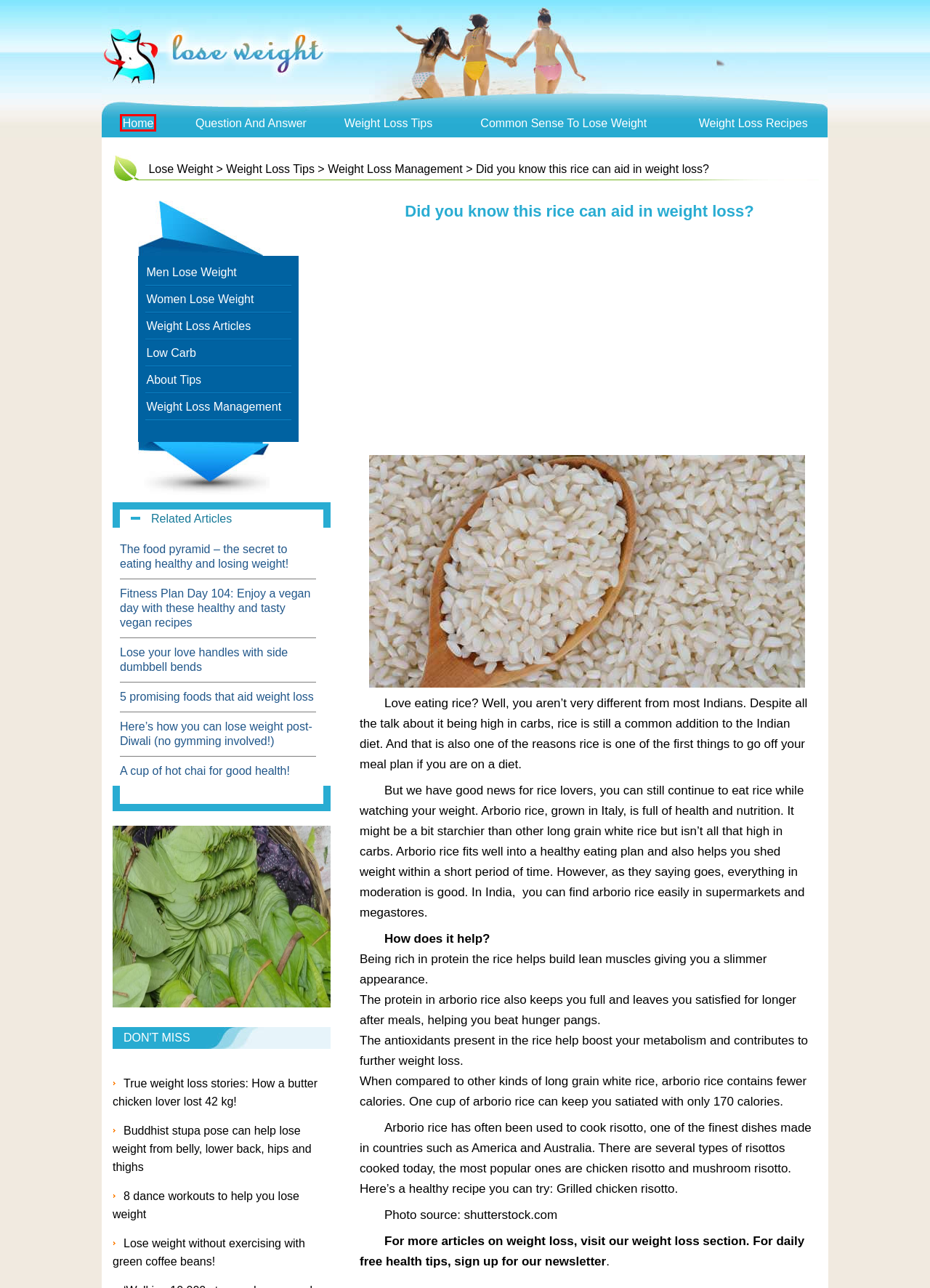Observe the screenshot of a webpage with a red bounding box highlighting an element. Choose the webpage description that accurately reflects the new page after the element within the bounding box is clicked. Here are the candidates:
A. Women Lose Weight_Weight Loss Tips
B. Weight Loss Recipes
C. Lose weight without exercising with green coffee beans!_Weight Loss Management
D. A cup of hot chai for good health!_Weight Loss Management
E. Lose your love handles with side dumbbell bends_Weight Loss Management
F. Men Lose Weight_Weight Loss Tips
G. 5 promising foods that aid weight loss_Weight Loss Management
H. Lose Weight

H